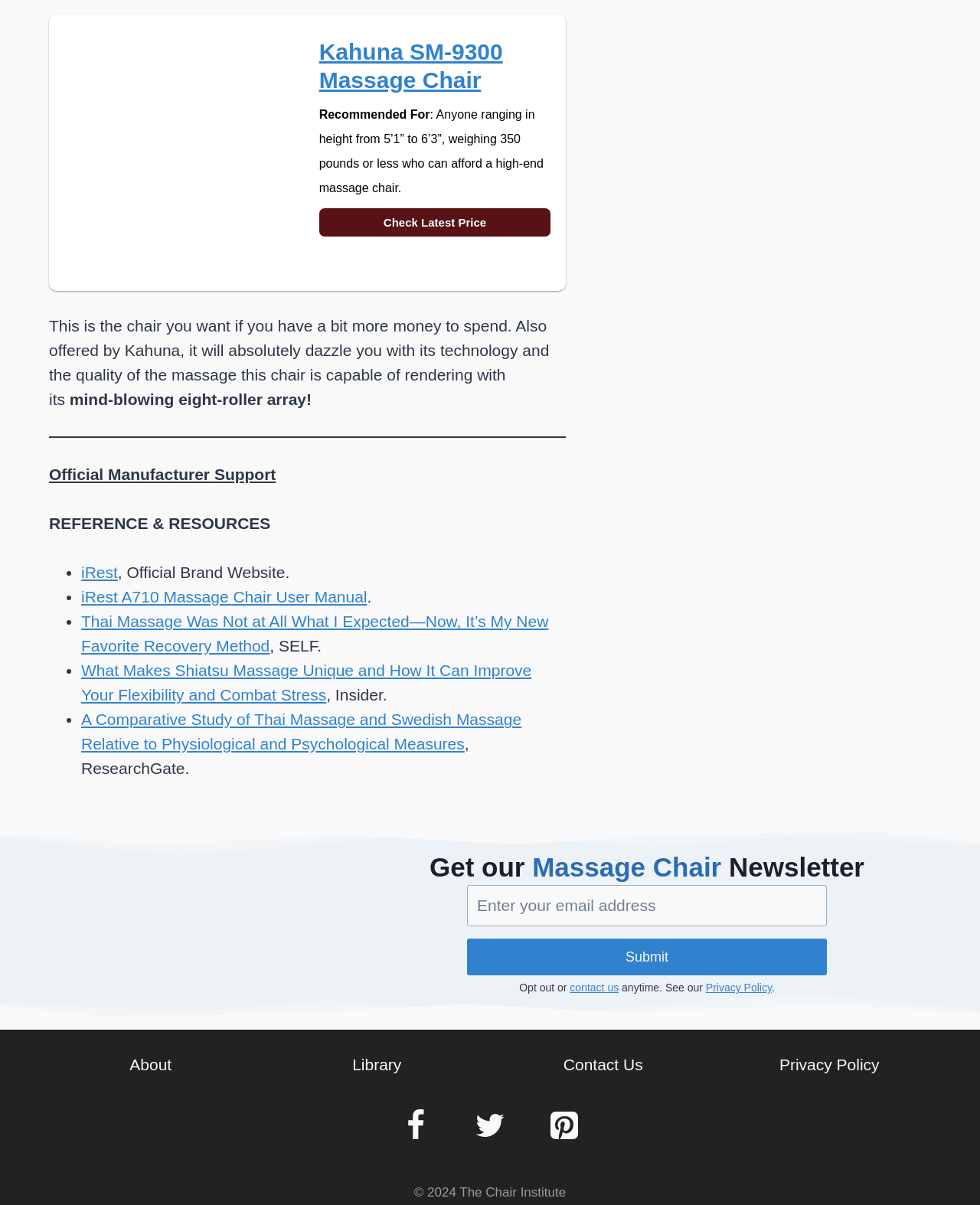Find the bounding box coordinates of the element to click in order to complete this instruction: "Click the 'Submit' button". The bounding box coordinates must be four float numbers between 0 and 1, denoted as [left, top, right, bottom].

[0.477, 0.779, 0.844, 0.81]